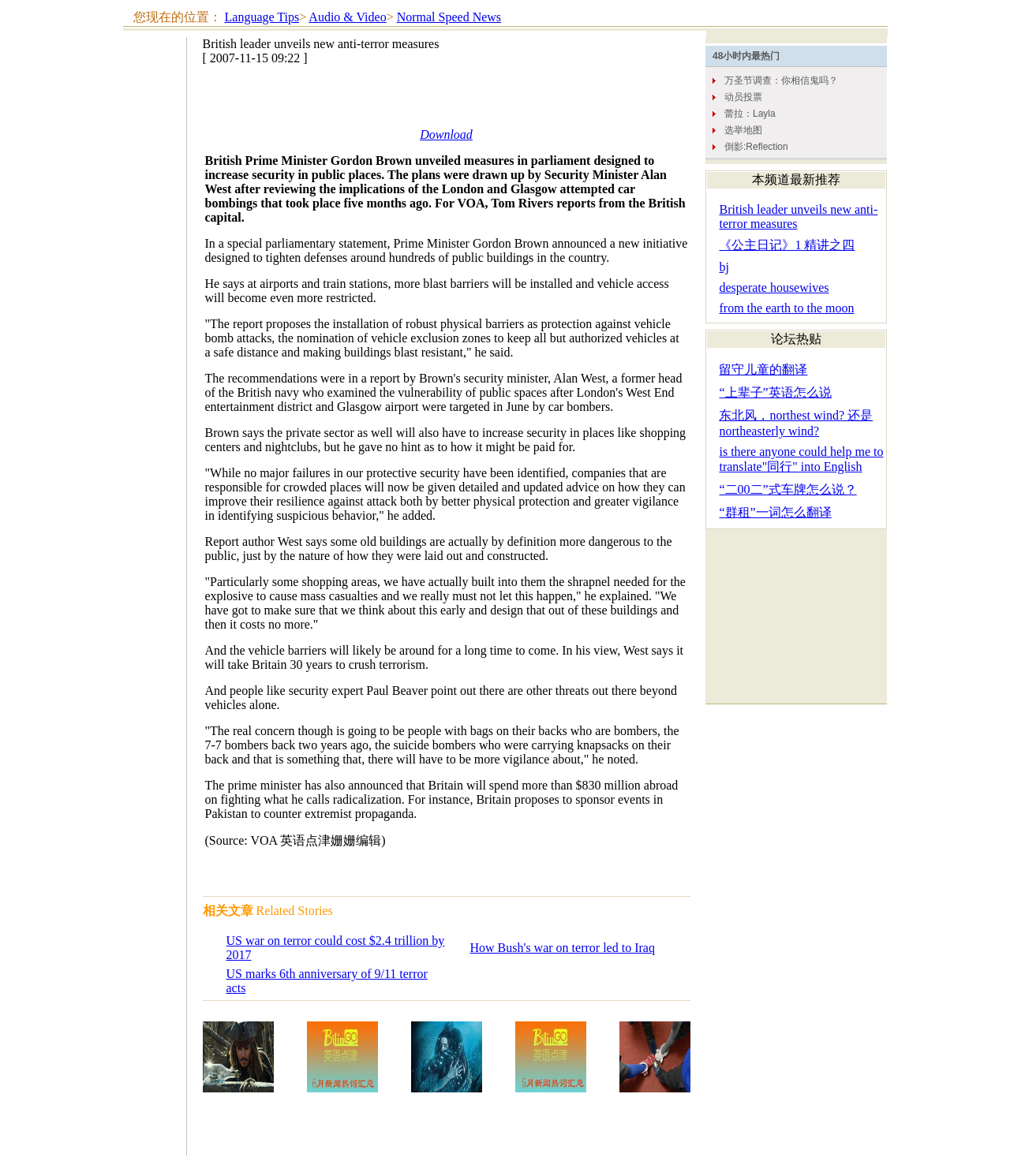Can you pinpoint the bounding box coordinates for the clickable element required for this instruction: "Download the news article"? The coordinates should be four float numbers between 0 and 1, i.e., [left, top, right, bottom].

[0.416, 0.109, 0.468, 0.12]